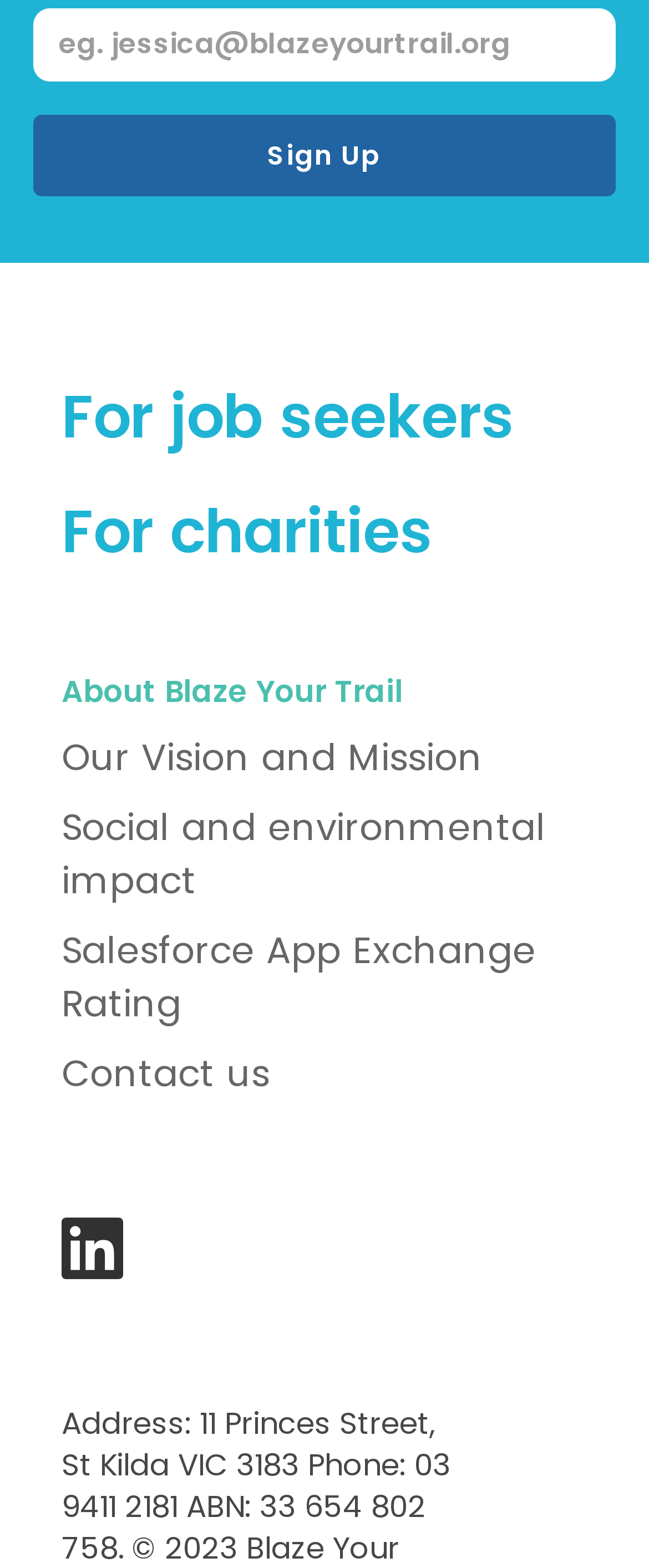Using the information in the image, could you please answer the following question in detail:
What is the last link available in the webpage?

The last link available in the webpage is 'Contact us', which suggests that it is a way for users to get in touch with the organization or company for inquiries or feedback.